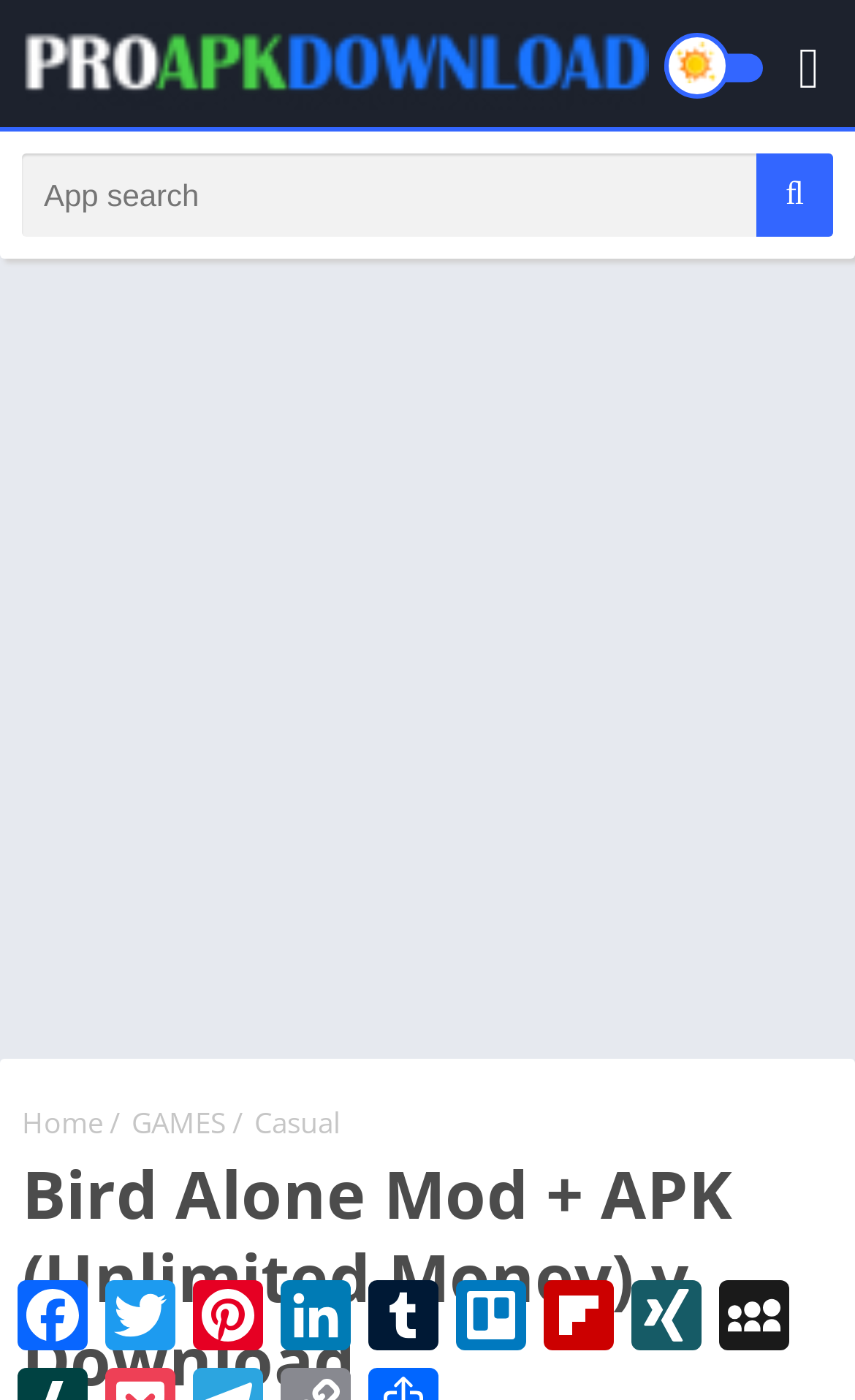Please specify the bounding box coordinates of the region to click in order to perform the following instruction: "visit Home and Garden".

None